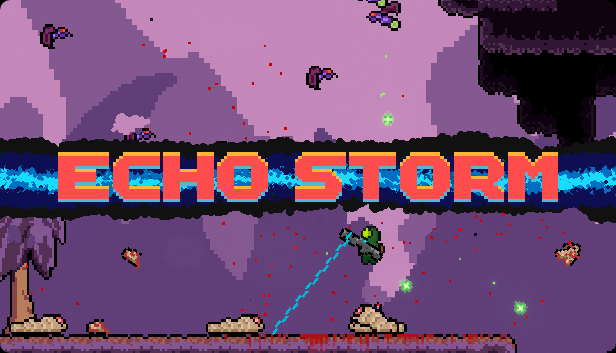Based on the visual content of the image, answer the question thoroughly: Are the enemies in the game static?

The caption describes the scene as showcasing a character engaging in combat against 'waves of enemies', implying that the enemies are dynamic and moving, rather than being static.